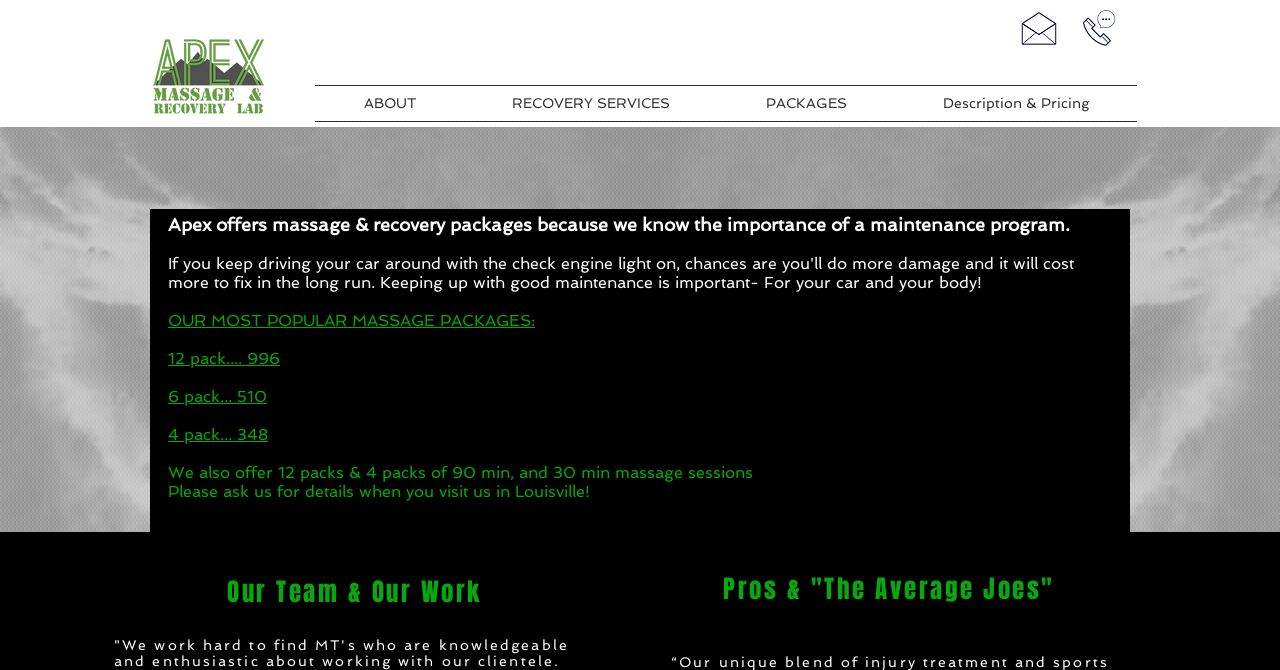Please answer the following question using a single word or phrase: 
What is the focus of Apex's maintenance program?

Importance of maintenance